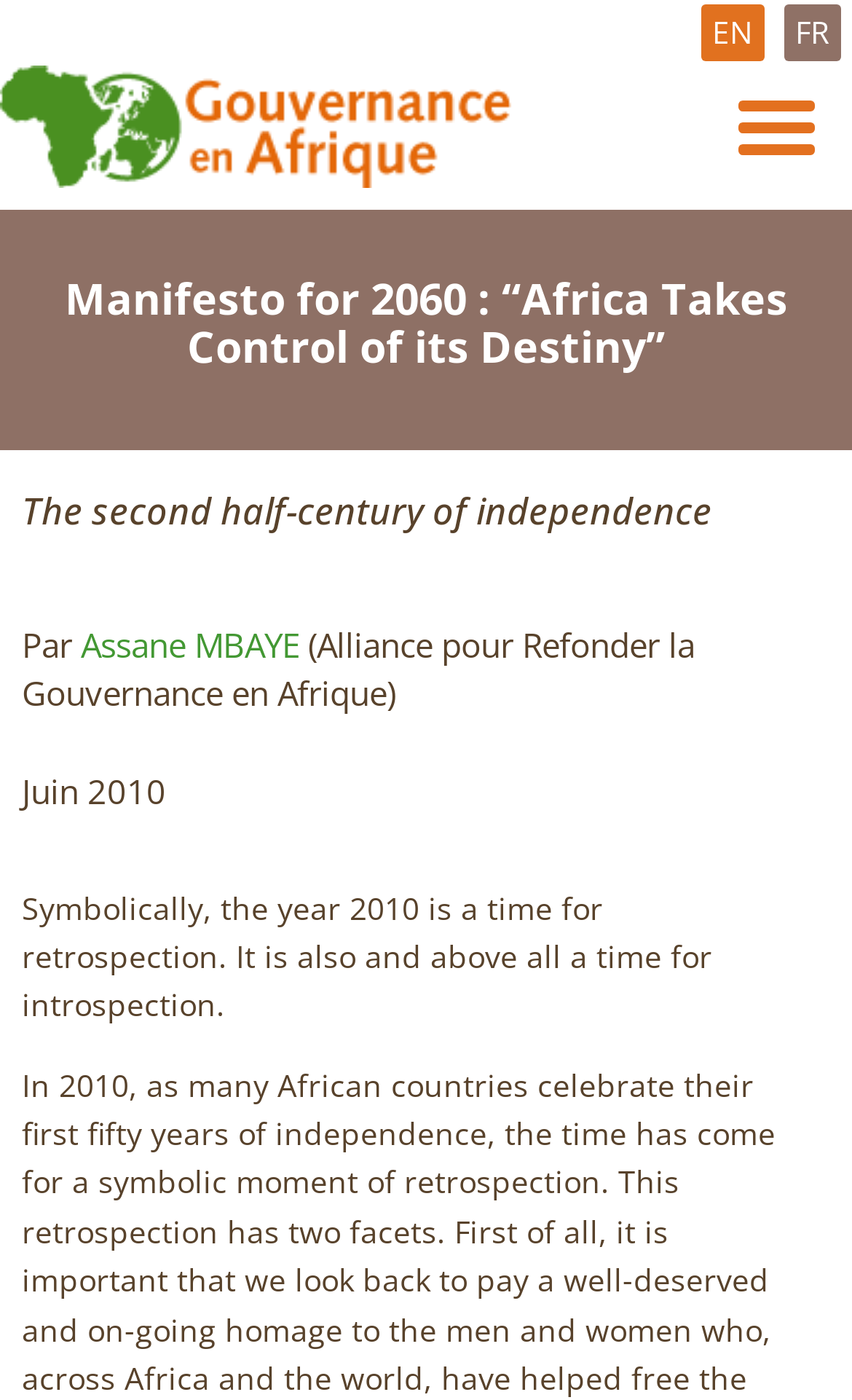Please provide a one-word or phrase answer to the question: 
What is the year mentioned in the text?

2010